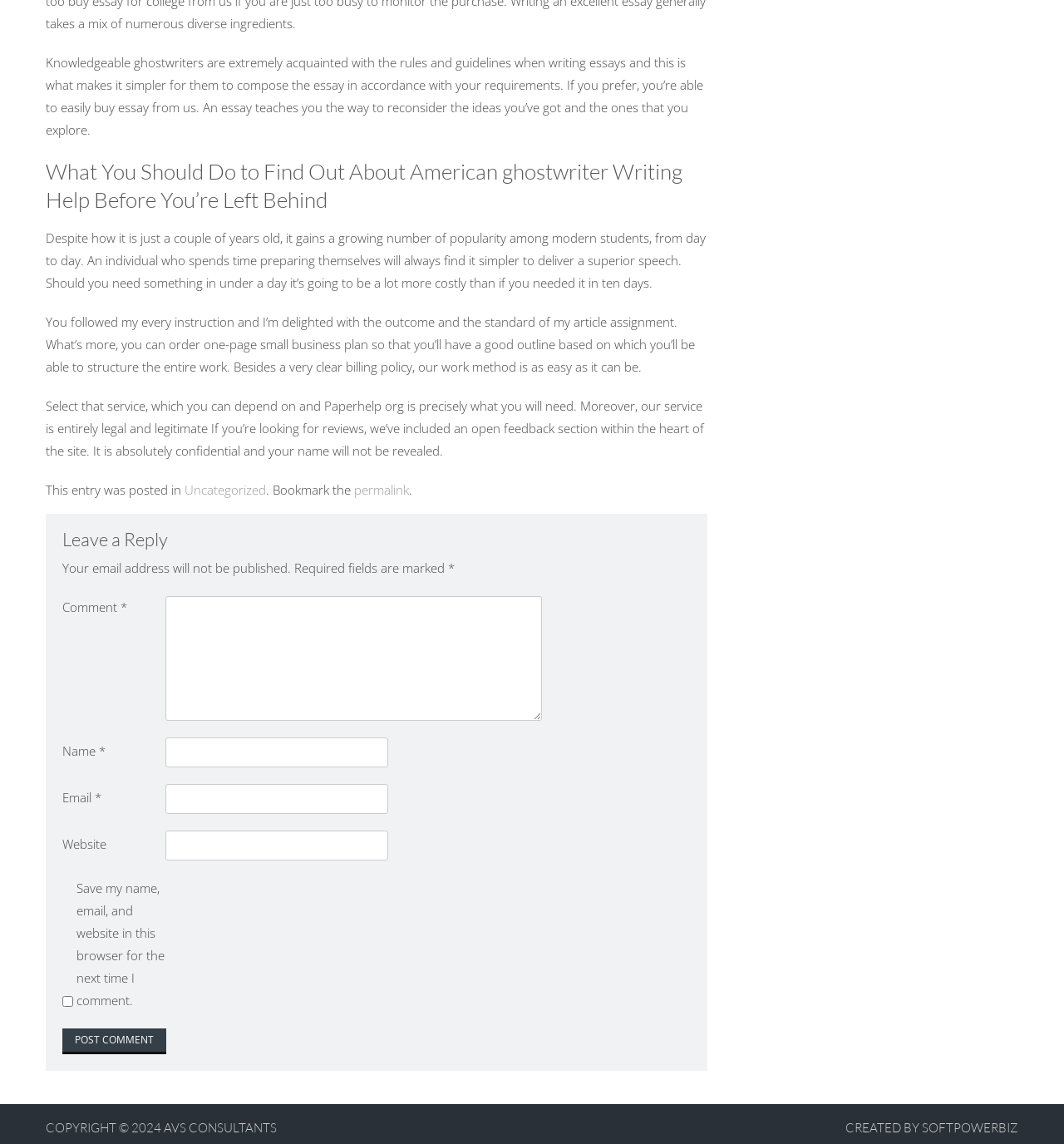Please identify the coordinates of the bounding box for the clickable region that will accomplish this instruction: "Click the 'AVS CONSULTANTS' link".

[0.154, 0.979, 0.26, 0.993]